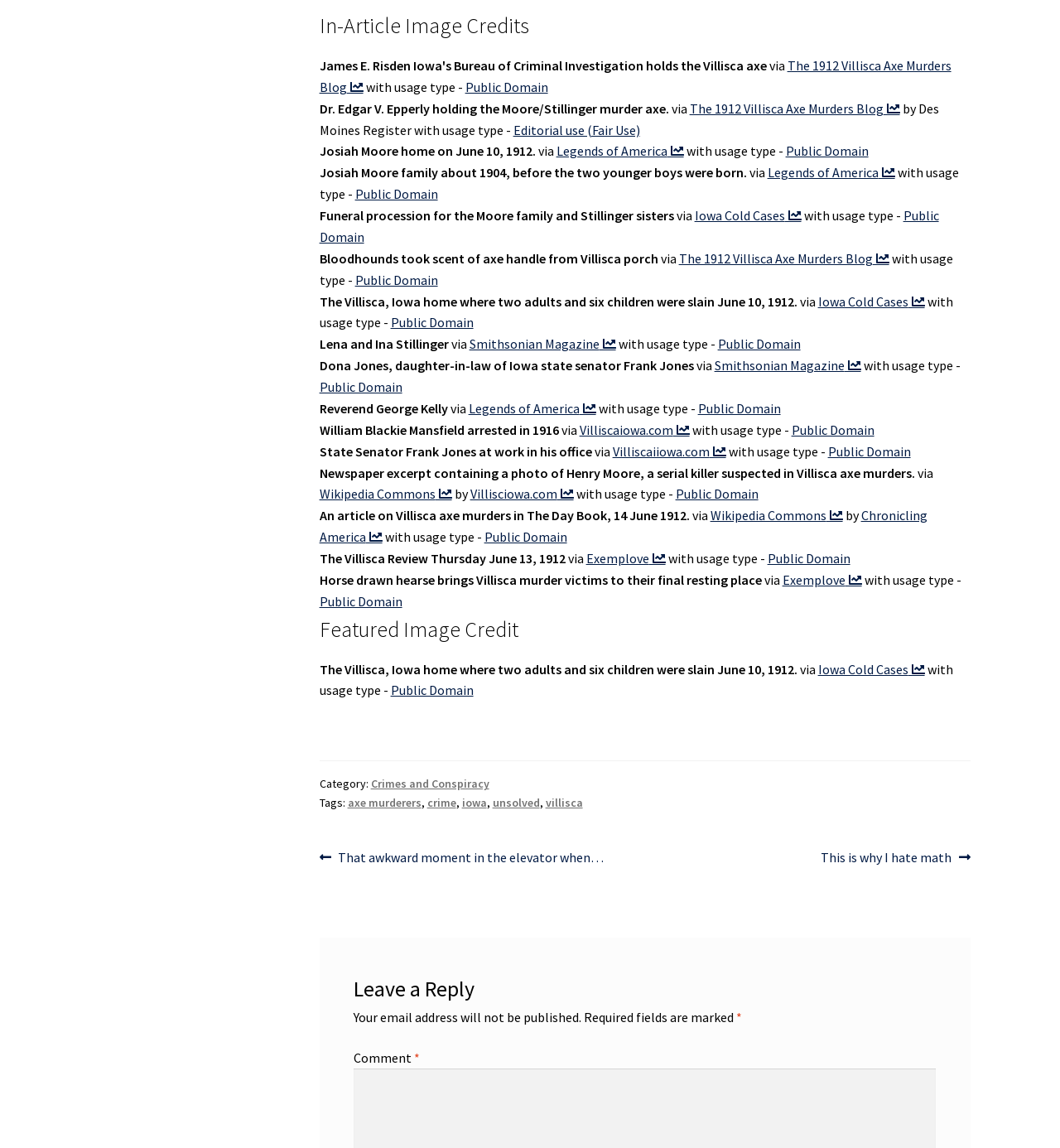Who is the person in the image with the caption 'State Senator Frank Jones at work in his office'?
Please respond to the question with as much detail as possible.

The image with the caption 'State Senator Frank Jones at work in his office' is of State Senator Frank Jones, as indicated by the caption text.